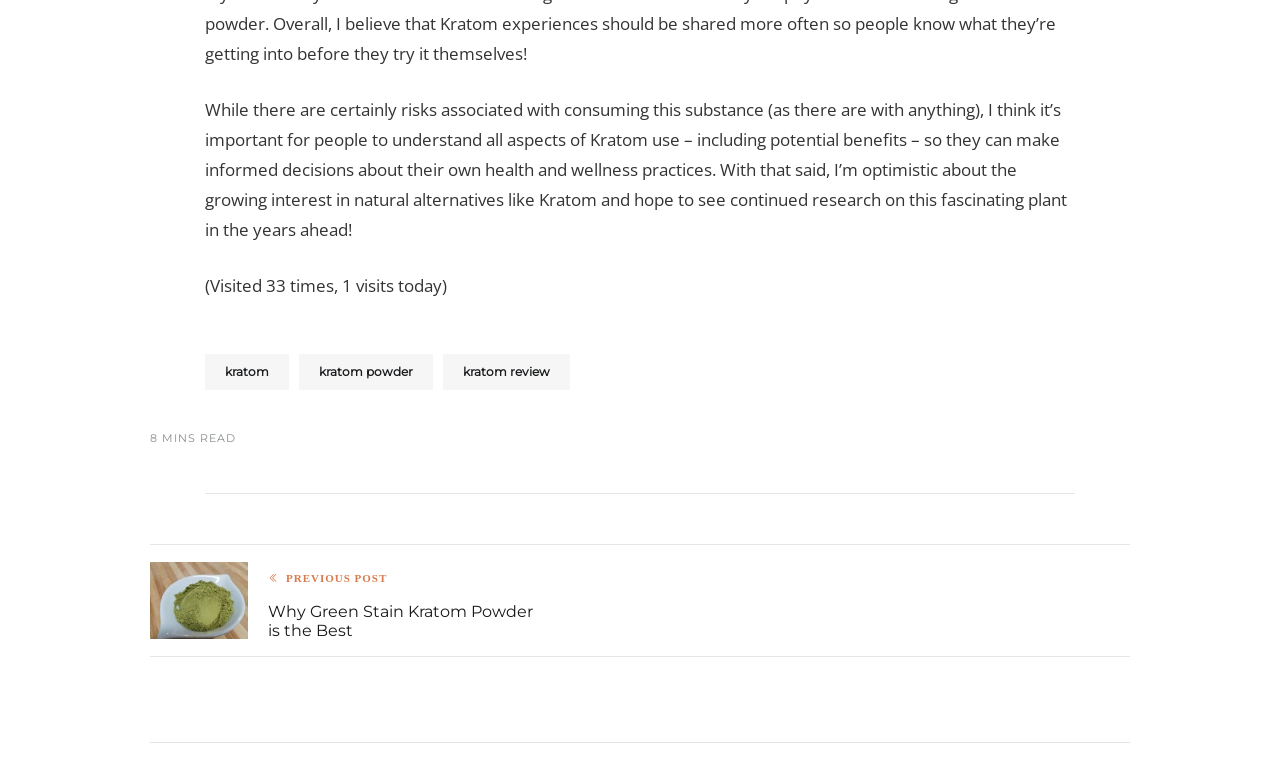What is the estimated reading time of the article?
From the image, respond using a single word or phrase.

8 MINS